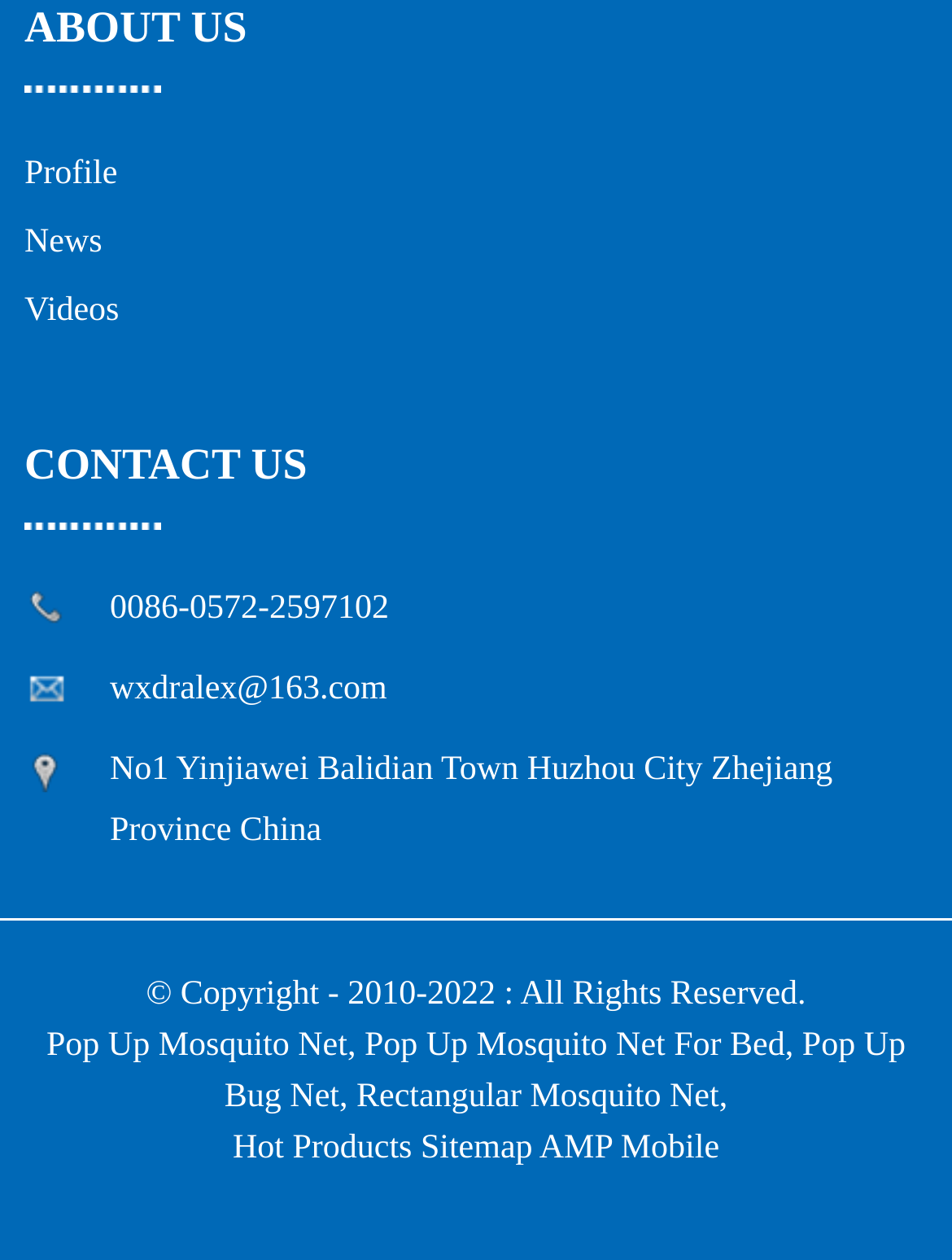Please respond to the question with a concise word or phrase:
What is the phone number on the webpage?

0086-0572-2597102